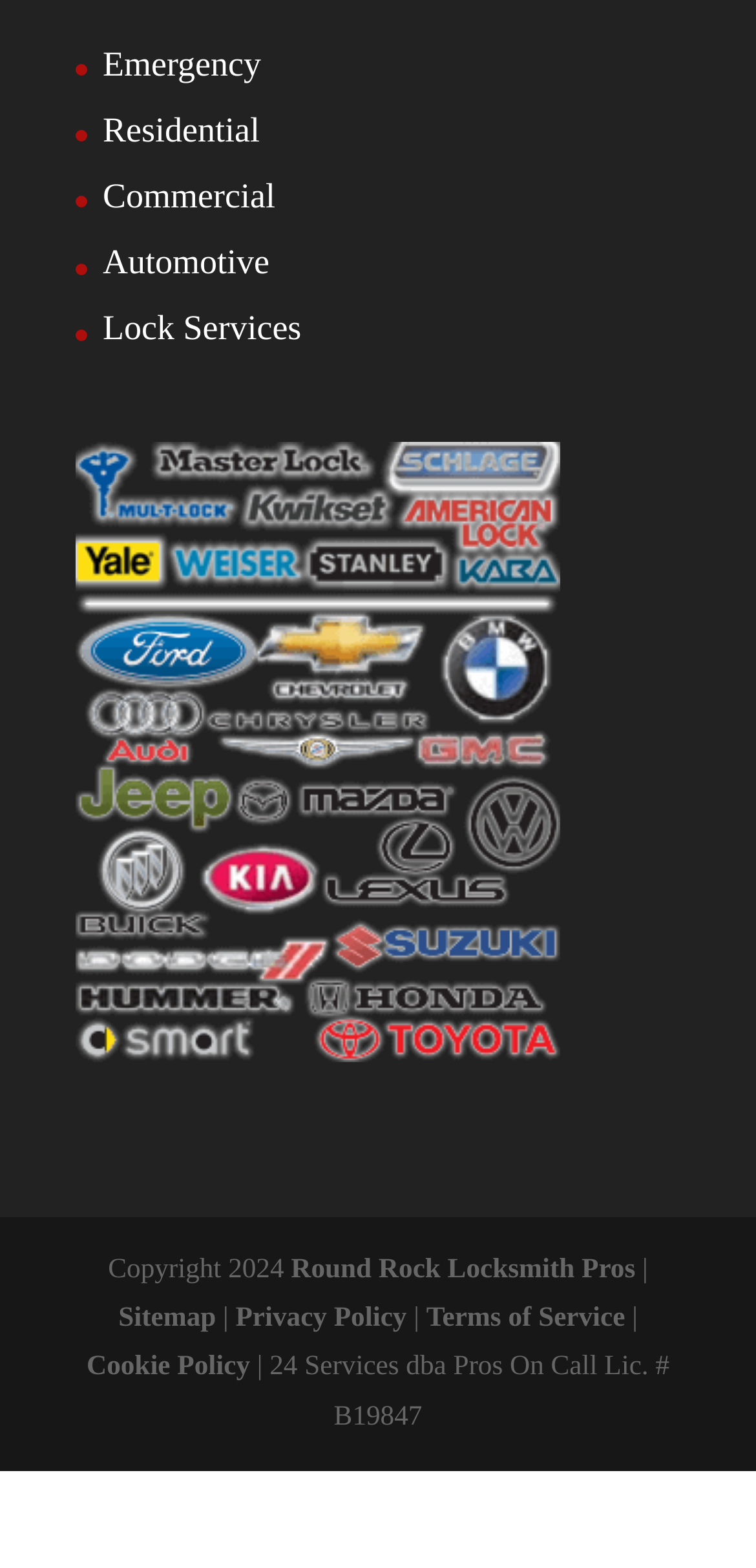Mark the bounding box of the element that matches the following description: "Round Rock Locksmith Pros".

[0.385, 0.8, 0.84, 0.82]